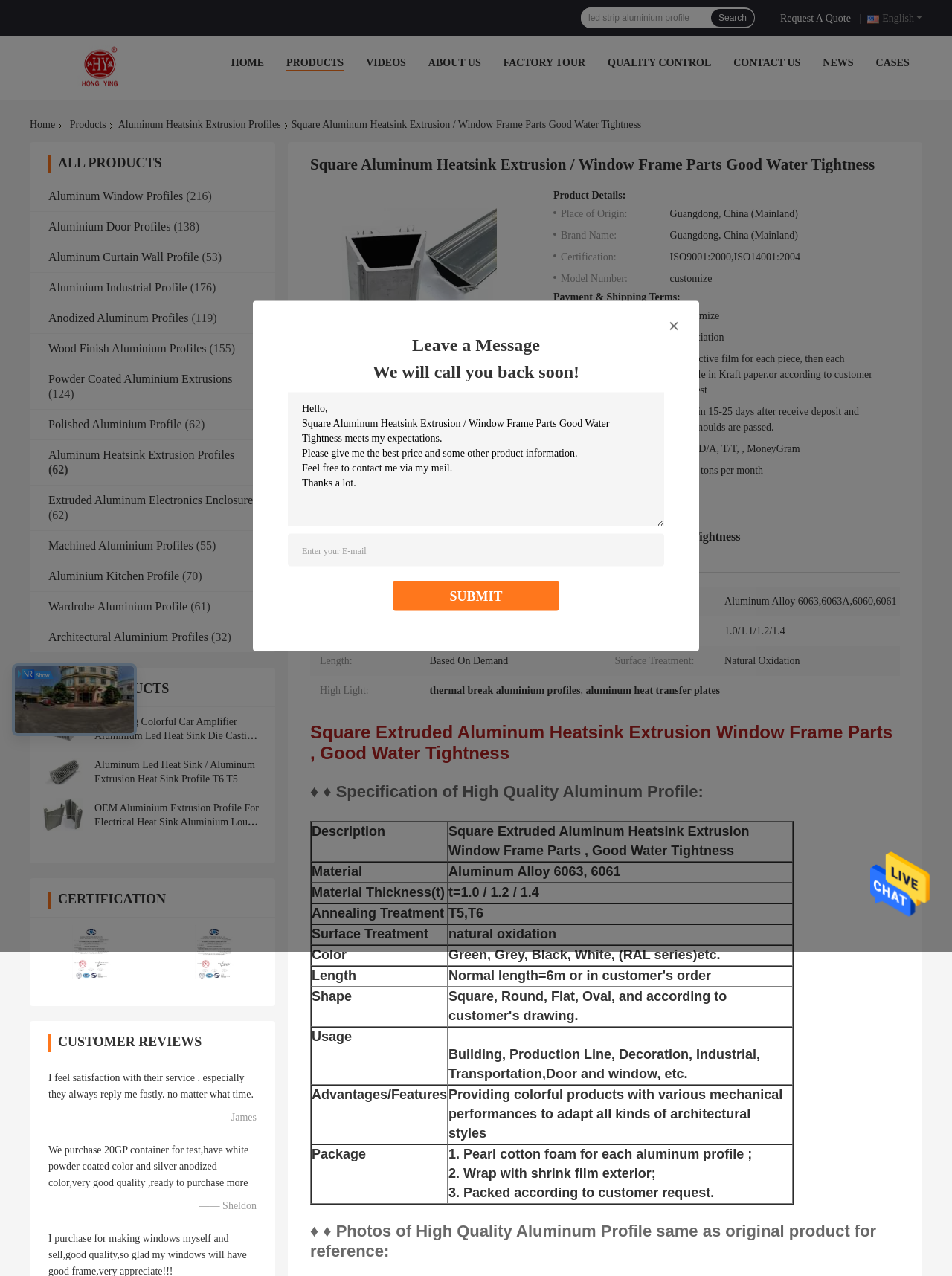Locate the bounding box coordinates of the element to click to perform the following action: 'View aluminum window profiles'. The coordinates should be given as four float values between 0 and 1, in the form of [left, top, right, bottom].

[0.051, 0.148, 0.192, 0.158]